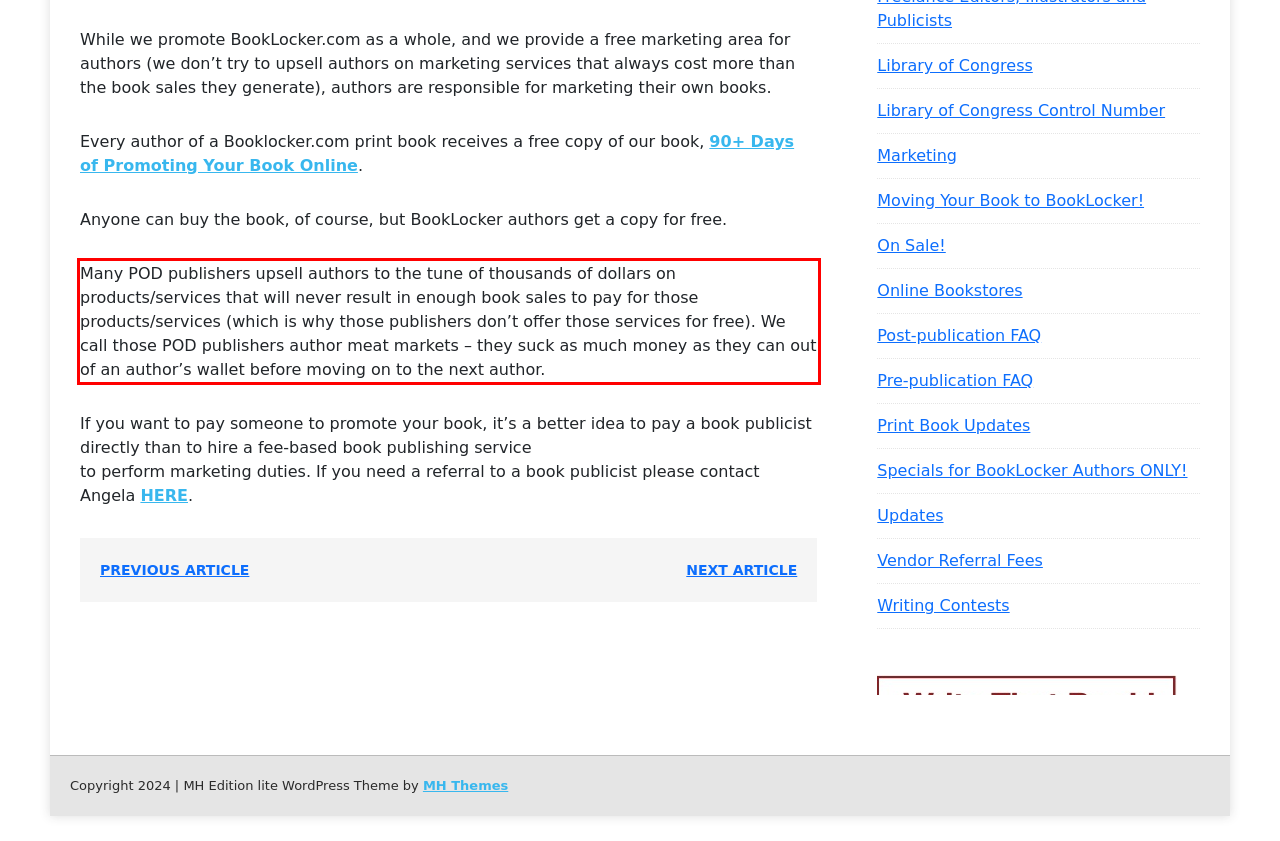Please identify the text within the red rectangular bounding box in the provided webpage screenshot.

Many POD publishers upsell authors to the tune of thousands of dollars on products/services that will never result in enough book sales to pay for those products/services (which is why those publishers don’t offer those services for free). We call those POD publishers author meat markets – they suck as much money as they can out of an author’s wallet before moving on to the next author.